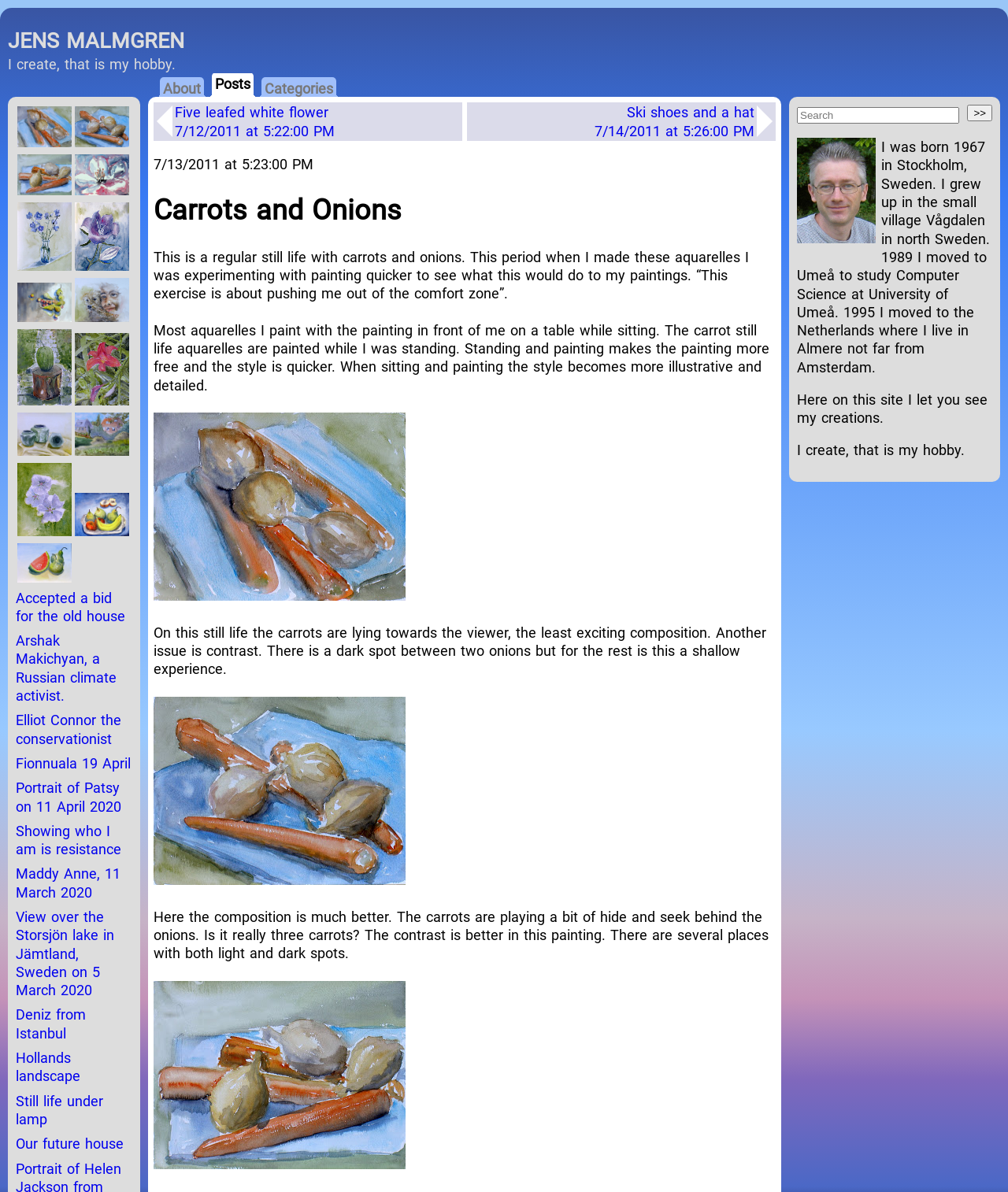What is the subject of the still life painting?
Give a detailed response to the question by analyzing the screenshot.

The subject of the still life painting is carrots and onions, as described in the text 'This is a regular still life with carrots and onions.' which is accompanied by images of the painting.